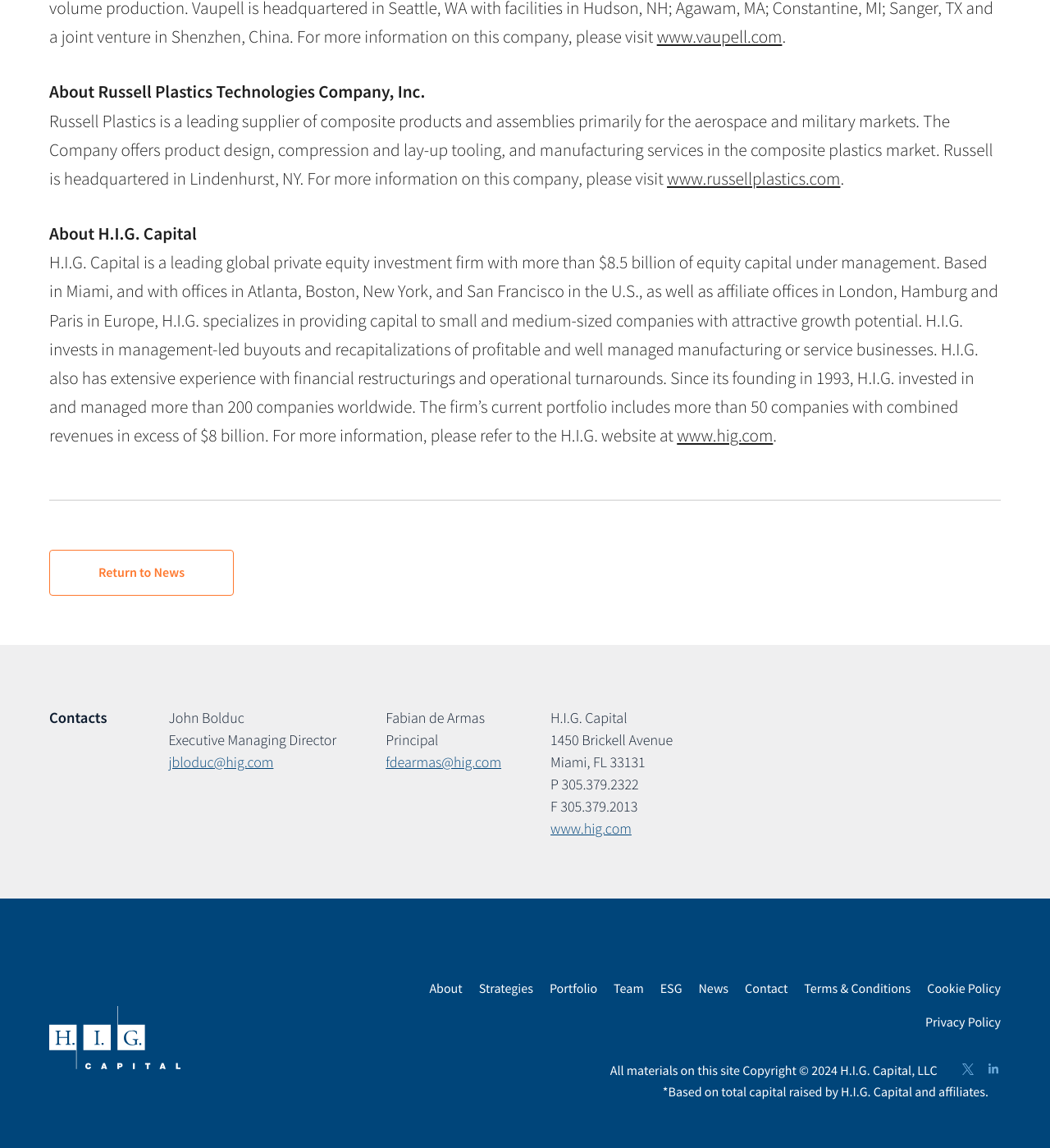Determine the bounding box for the UI element described here: "value="Search Classical Music Daily:"".

None